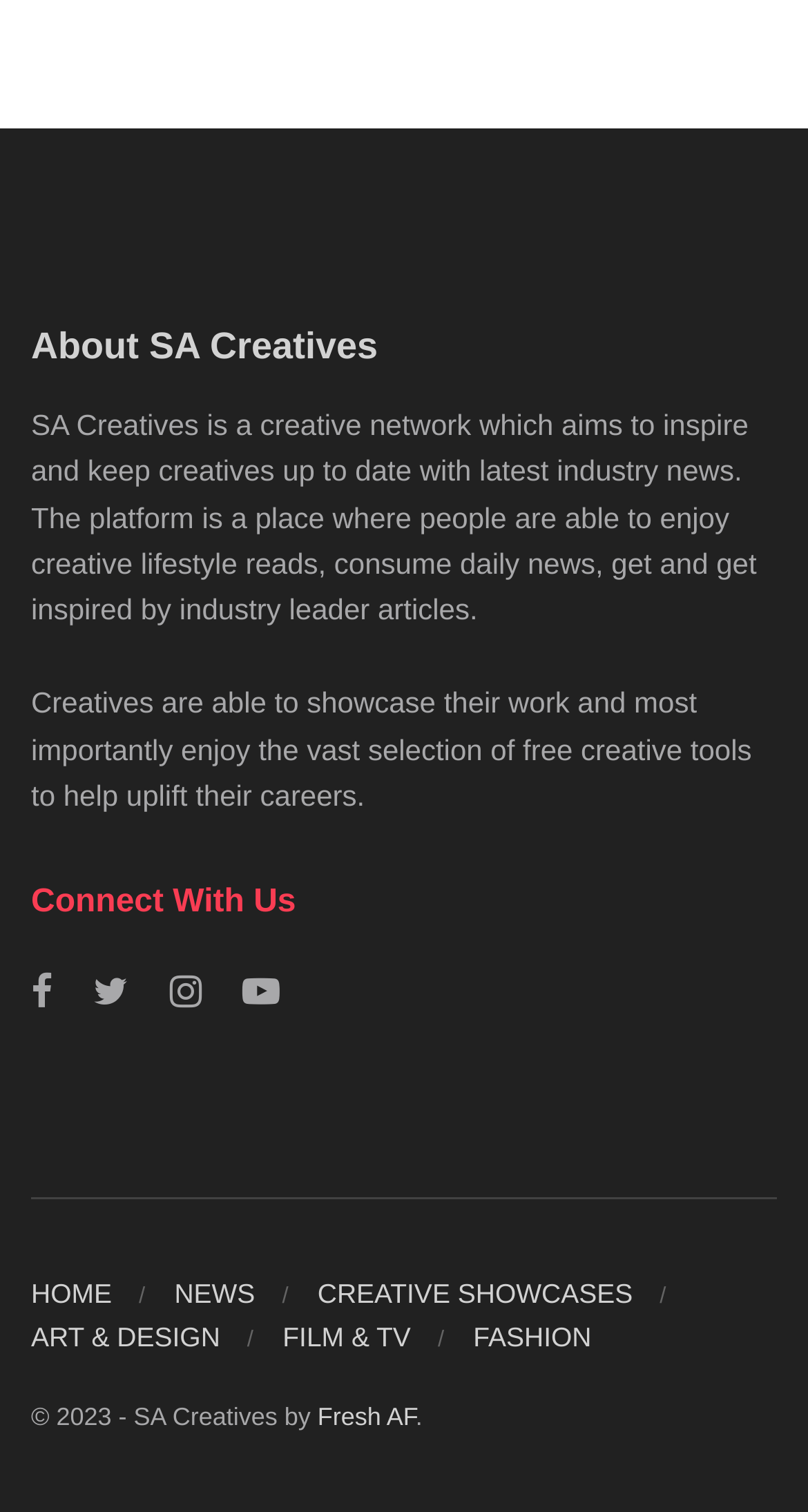Find the bounding box coordinates of the clickable area that will achieve the following instruction: "go to home page".

[0.038, 0.845, 0.138, 0.866]